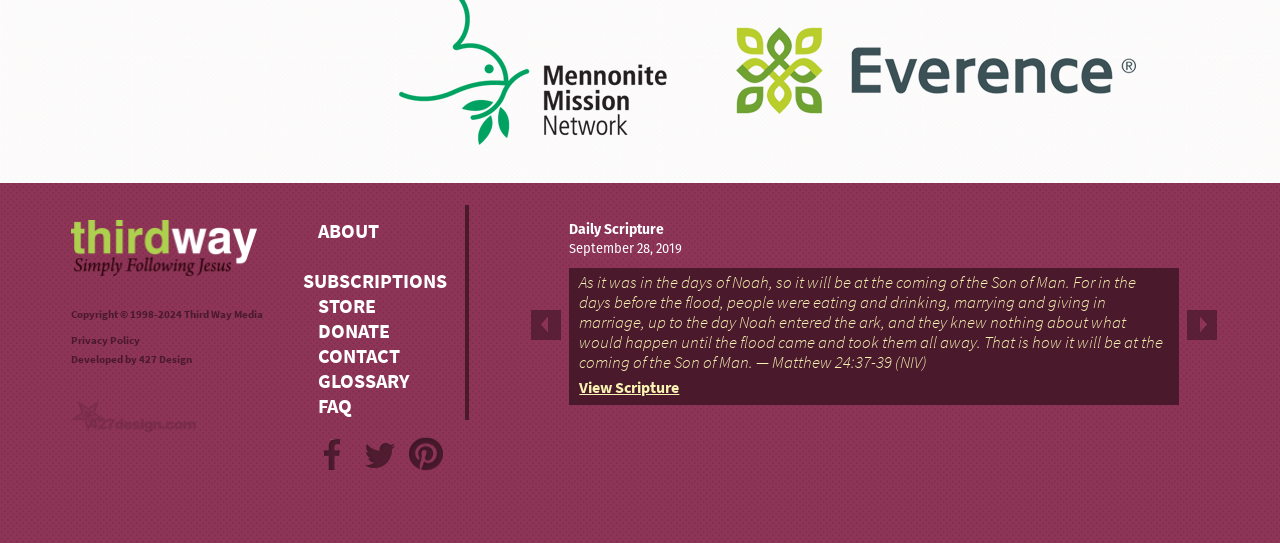Identify the bounding box coordinates for the region to click in order to carry out this instruction: "Search for something". Provide the coordinates using four float numbers between 0 and 1, formatted as [left, top, right, bottom].

None